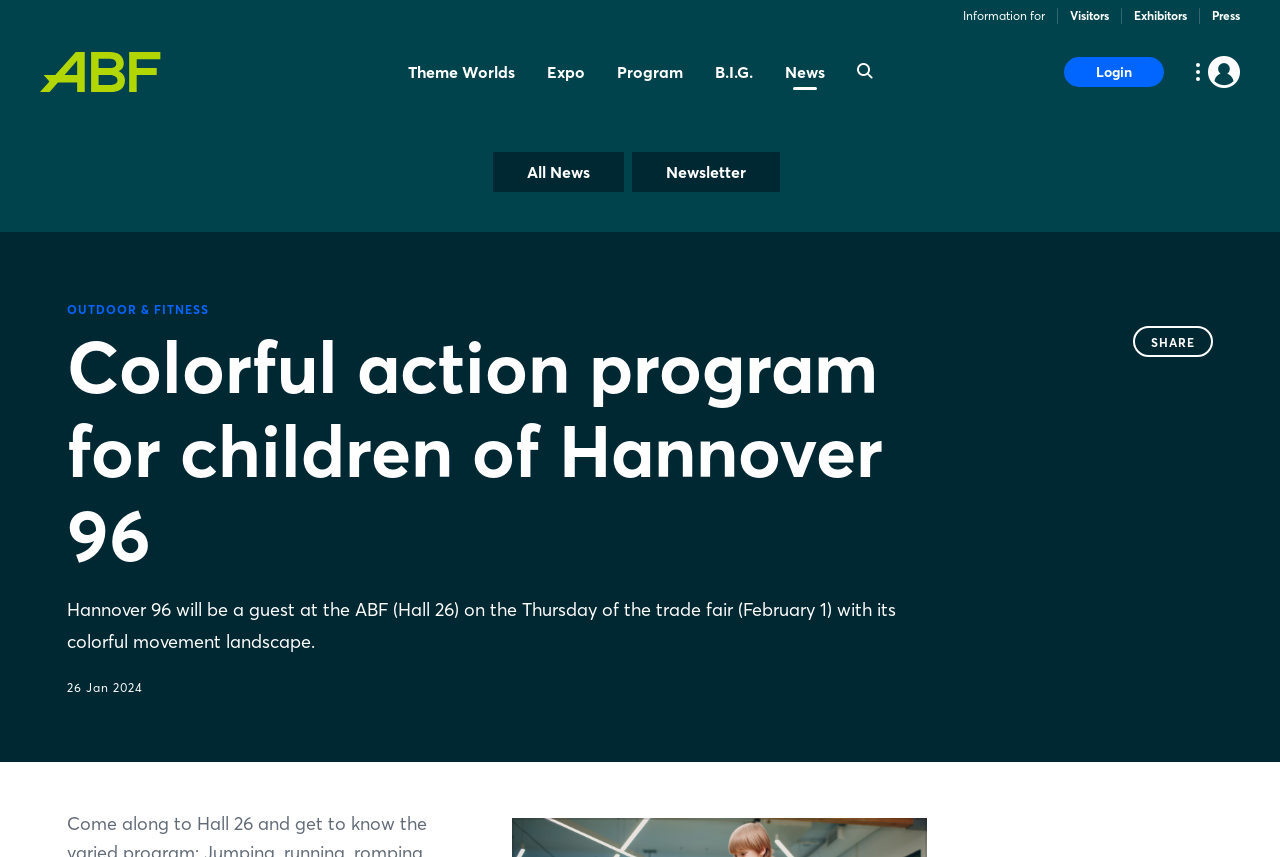Give a one-word or short phrase answer to the question: 
What is the purpose of the button with the '' icon?

Login